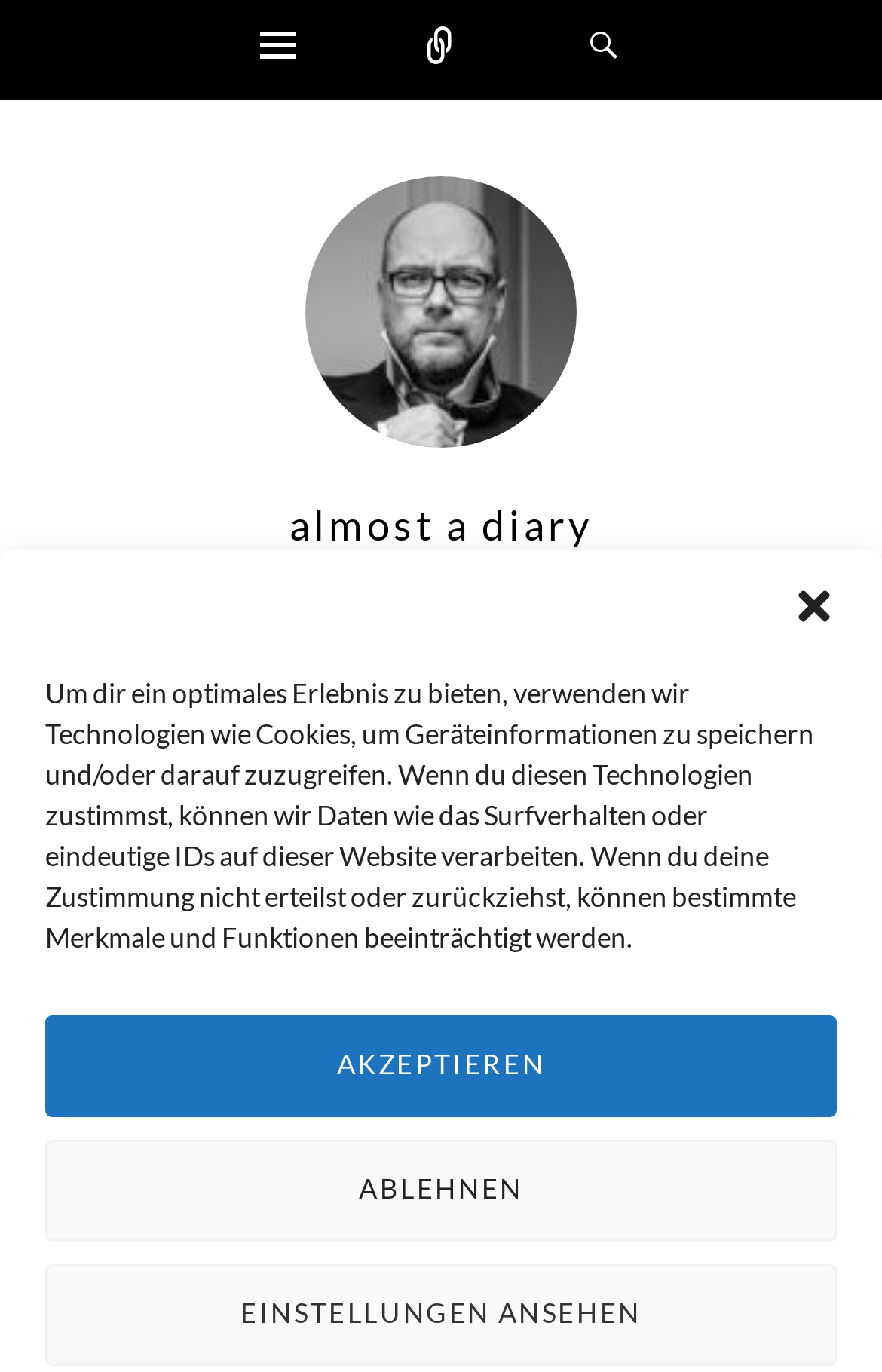Please locate the bounding box coordinates of the element that should be clicked to achieve the given instruction: "go to Iraq".

[0.026, 0.811, 0.118, 0.867]